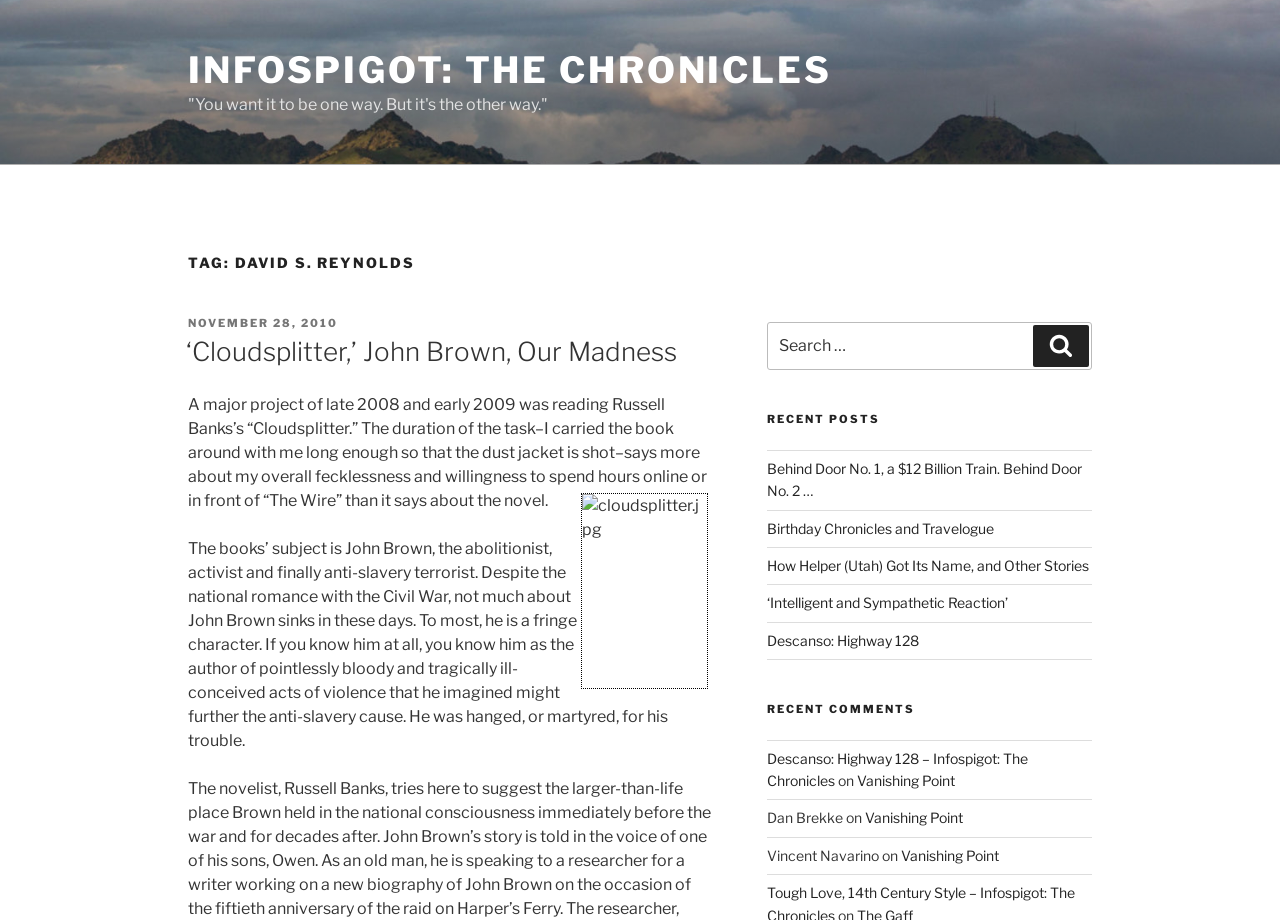Using the provided description: "Search", find the bounding box coordinates of the corresponding UI element. The output should be four float numbers between 0 and 1, in the format [left, top, right, bottom].

[0.807, 0.353, 0.851, 0.399]